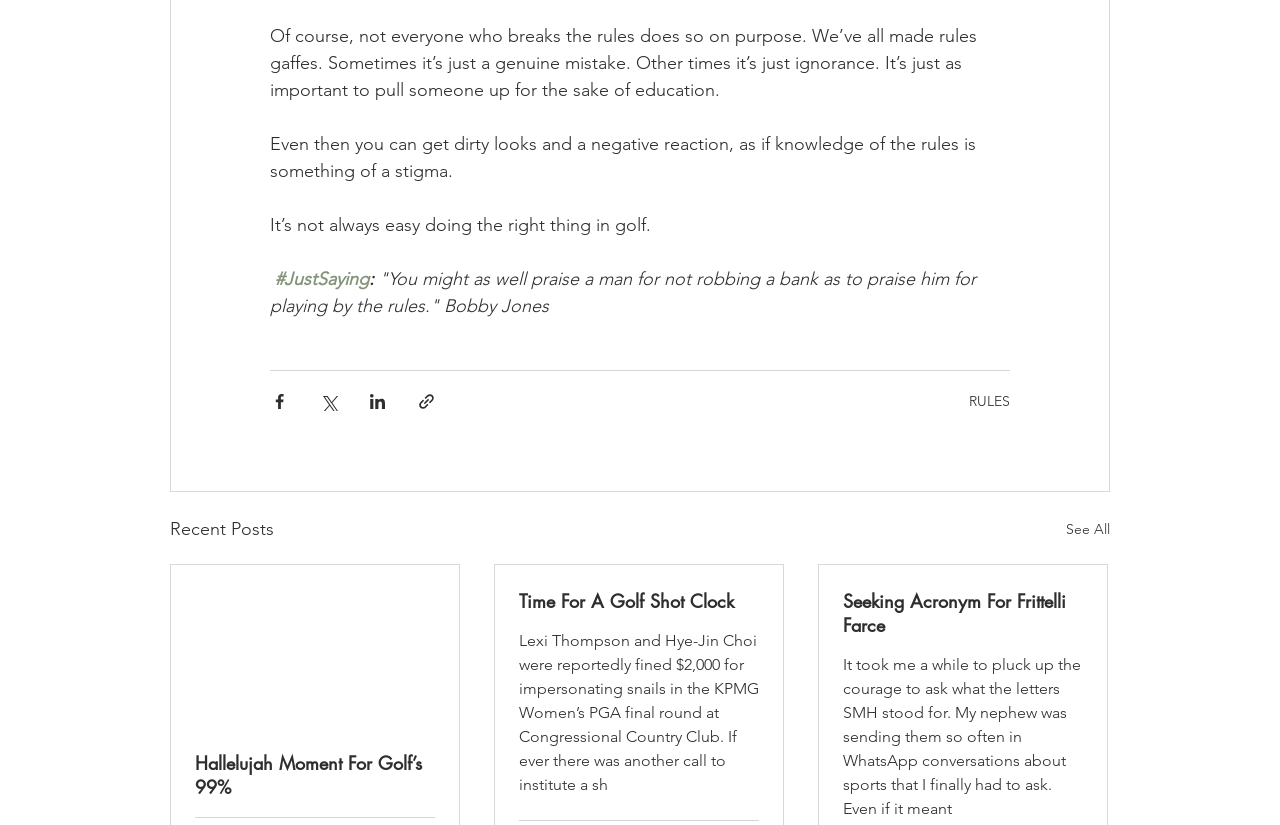Determine the bounding box coordinates for the UI element with the following description: "Hallelujah Moment For Golf’s 99%". The coordinates should be four float numbers between 0 and 1, represented as [left, top, right, bottom].

[0.152, 0.911, 0.34, 0.969]